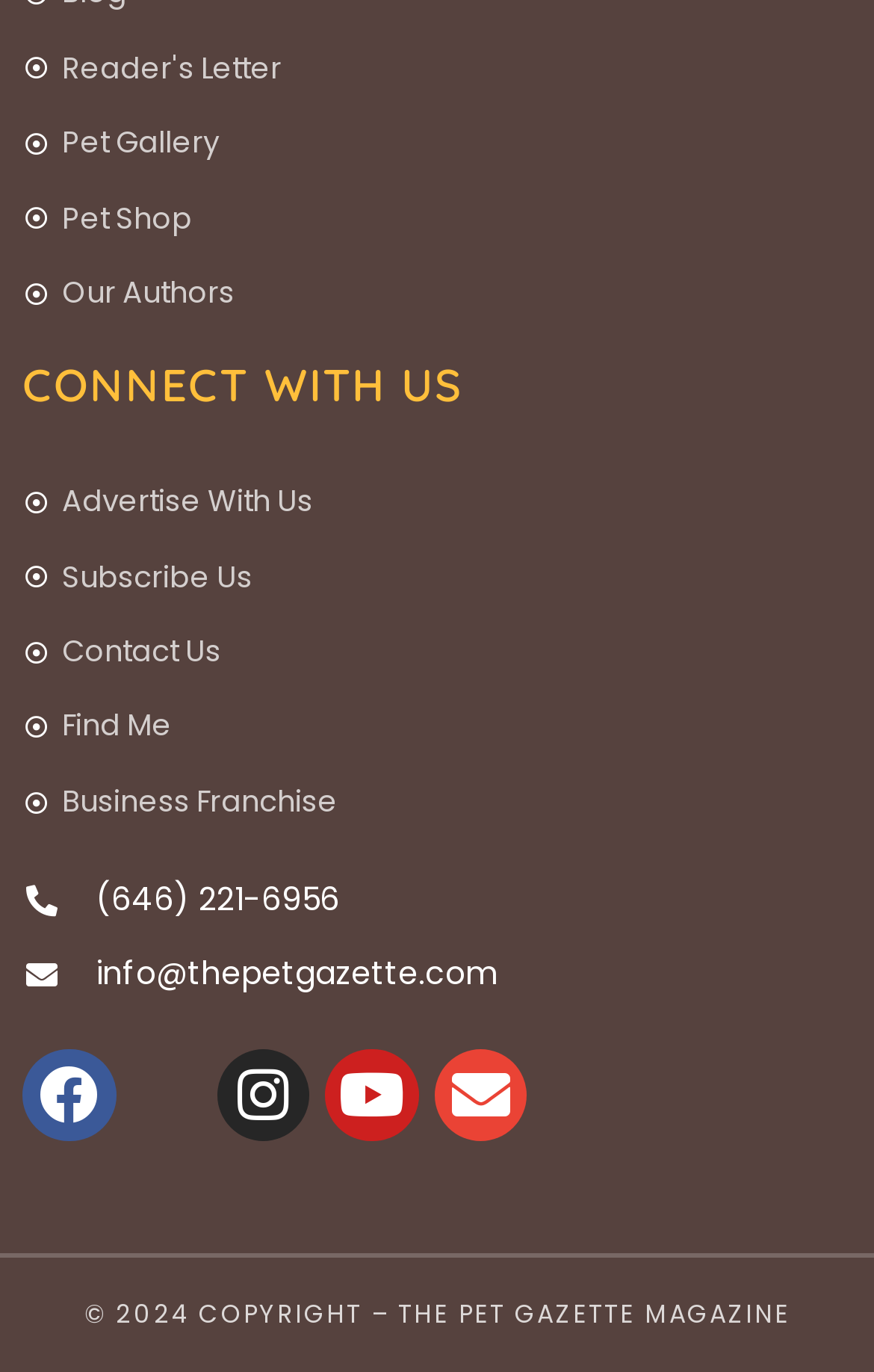How many social media links are present?
Could you answer the question in a detailed manner, providing as much information as possible?

There are four social media links present on the webpage, which are Facebook, Instagram, Youtube, and Envelope (likely an email link). These links are located at the bottom of the page and are represented by icons.